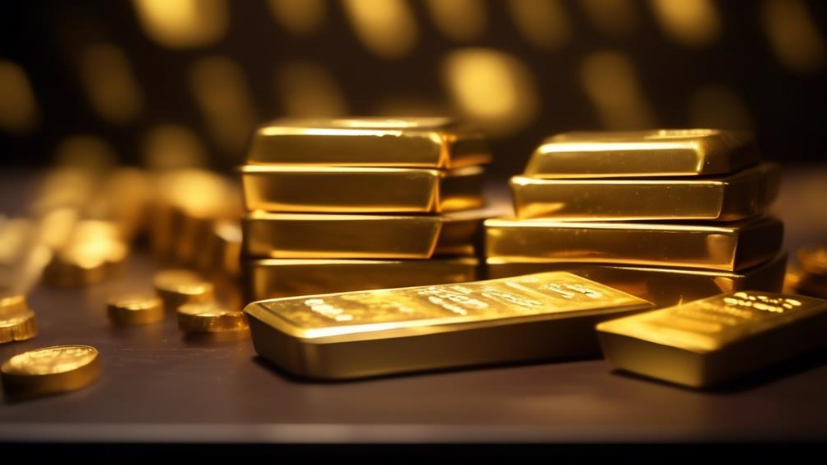Give an elaborate caption for the image.

The image features a striking arrangement of gold bars and coins, glimmering in warm light against a soft-focus background. The gold bars, stacked neatly, showcase a polished finish that highlights their inherent value and luxury. Surrounding them are various gold coins, adding to the sense of wealth and financial investment. This composition evokes themes of measuring financial risk and volatility, directly connecting to essential concepts in investment strategies. The visual representation aligns with critical financial metrics such as standard deviation, beta, and the Sharpe ratio, underscoring the importance of these measures in assessing potential market fluctuations and risk-adjusted returns. The overall aesthetic of the image beautifully encapsulates the essence of financial prosperity and the meticulous evaluation required in managing investments.